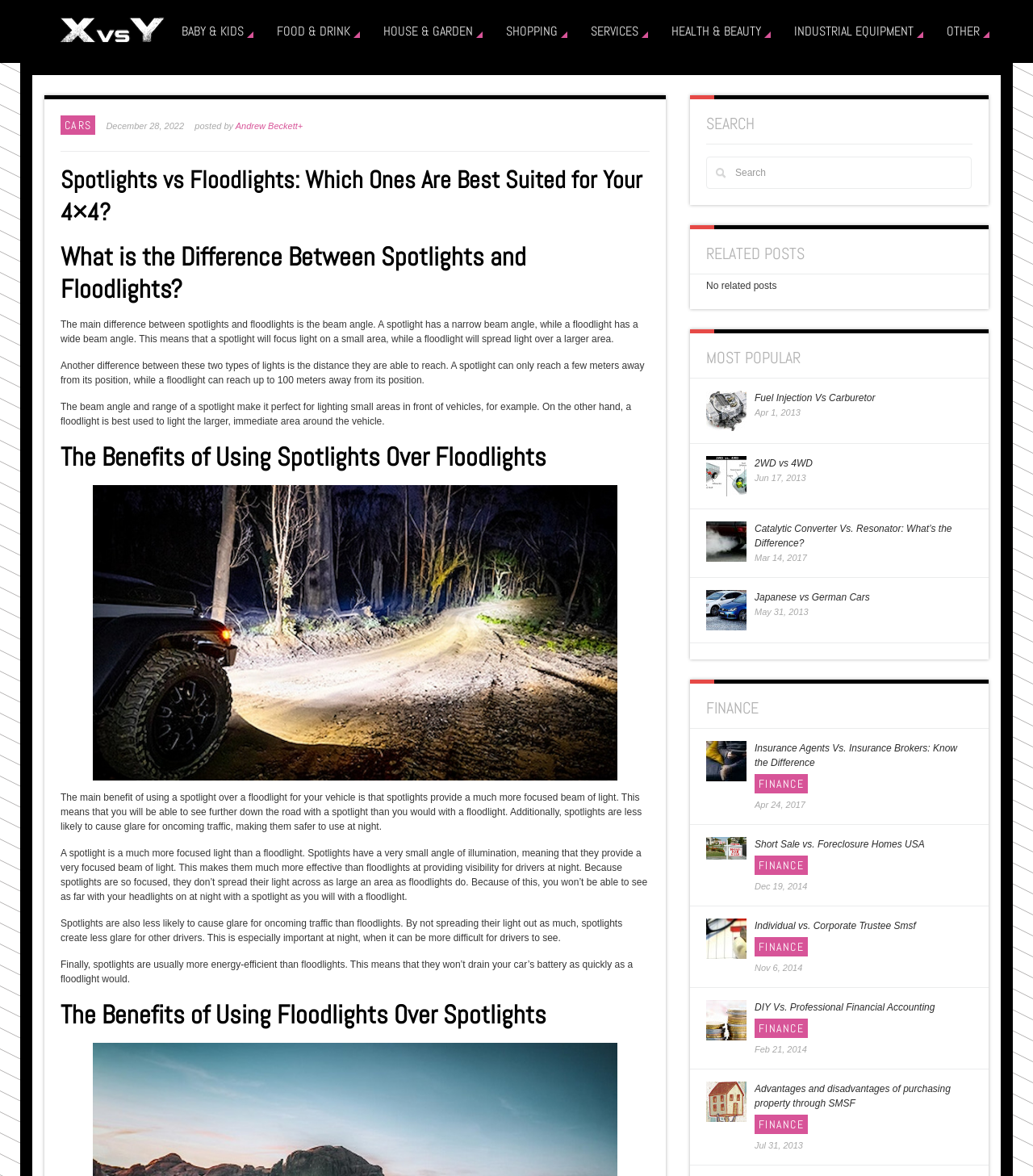Illustrate the webpage's structure and main components comprehensively.

This webpage is about comparing spotlights and floodlights, specifically for 4x4 vehicles. The title "Spotlights vs Floodlights: Which Ones Are Best Suited for Your 4x4?" is prominently displayed at the top of the page. 

Below the title, there are several links to other comparison articles, including "X vs Y - Comparing things" and categories like "BABY & KIDS", "FOOD & DRINK", and "INDUSTRIAL EQUIPMENT". 

On the left side of the page, there is a section with a heading "What is the Difference Between Spotlights and Floodlights?" followed by three paragraphs of text explaining the differences in beam angle, distance, and usage between spotlights and floodlights. 

Below this section, there are two headings: "The Benefits of Using Spotlights Over Floodlights" and "The Benefits of Using Floodlights Over Spotlights", each followed by several paragraphs of text discussing the advantages of each type of light. 

On the right side of the page, there is a search bar and a section titled "RELATED POSTS" with several links to other articles, including "Fuel Injection Vs Carburetor", "2WD vs 4WD", and "Japanese vs German Cars". 

At the bottom of the page, there are more links to articles, this time categorized under "FINANCE", including "Insurance Agents Vs. Insurance Brokers: Know the Difference" and "Short Sale vs. Foreclosure Homes USA".